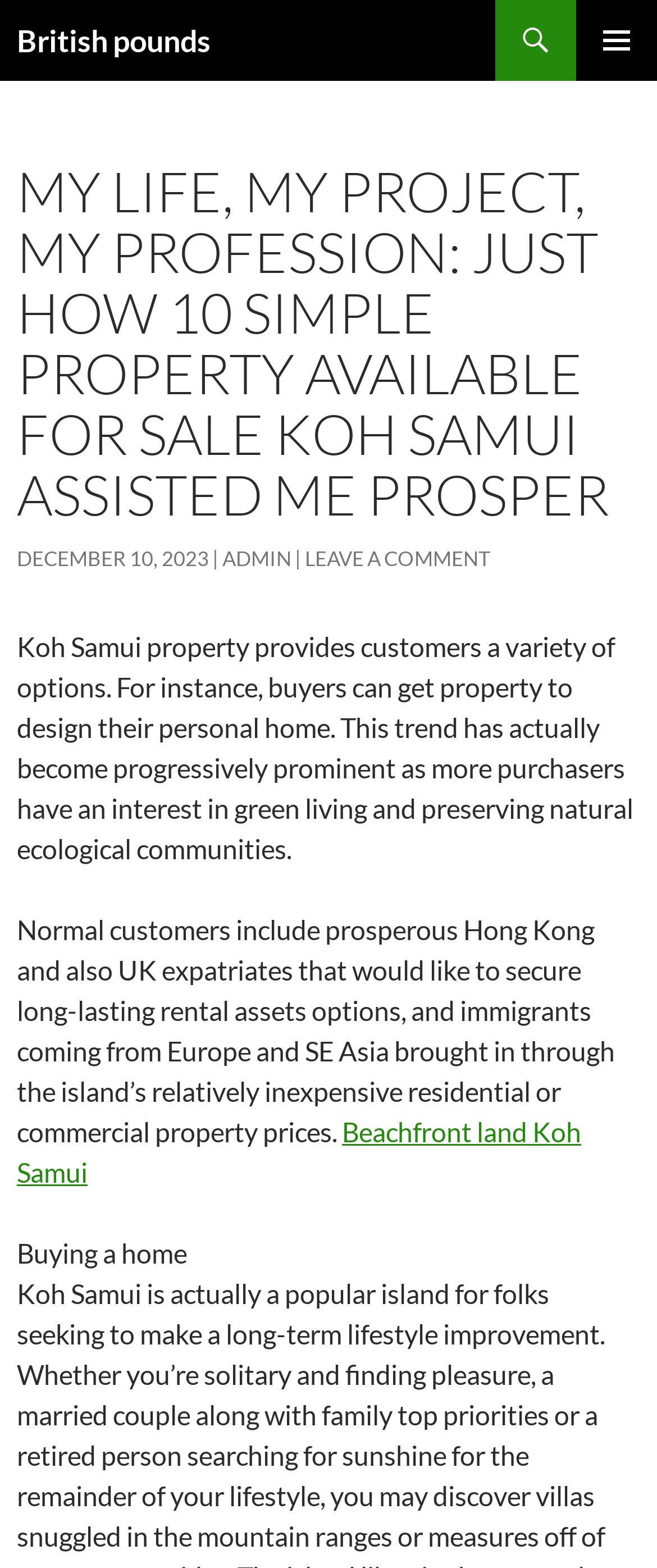Determine the bounding box coordinates for the HTML element mentioned in the following description: "Leave a comment". The coordinates should be a list of four floats ranging from 0 to 1, represented as [left, top, right, bottom].

[0.464, 0.348, 0.746, 0.364]